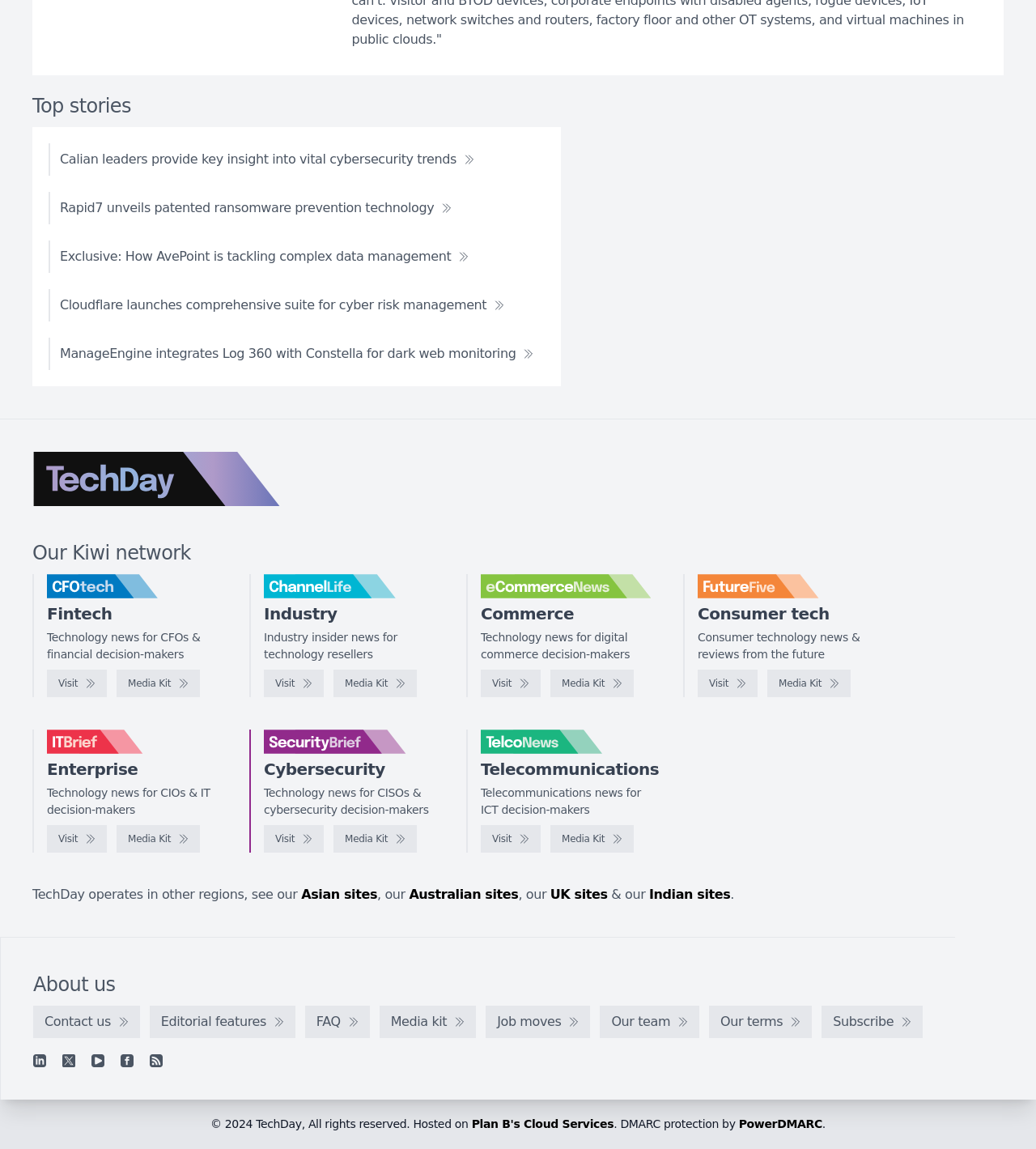Find the UI element described as: "Editorial features" and predict its bounding box coordinates. Ensure the coordinates are four float numbers between 0 and 1, [left, top, right, bottom].

[0.144, 0.875, 0.285, 0.903]